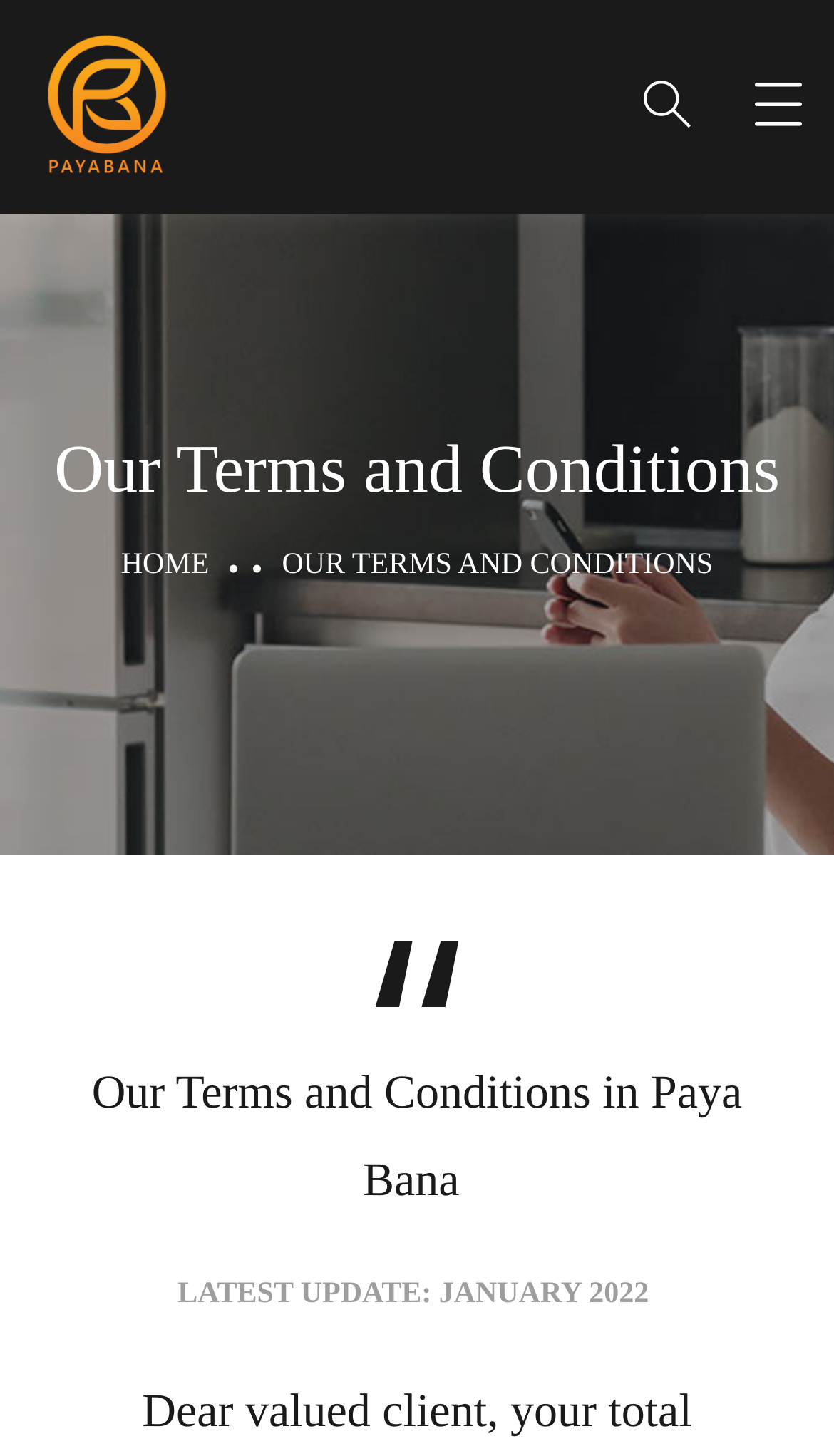Give a one-word or one-phrase response to the question:
How many navigation links are there at the top of the page?

2